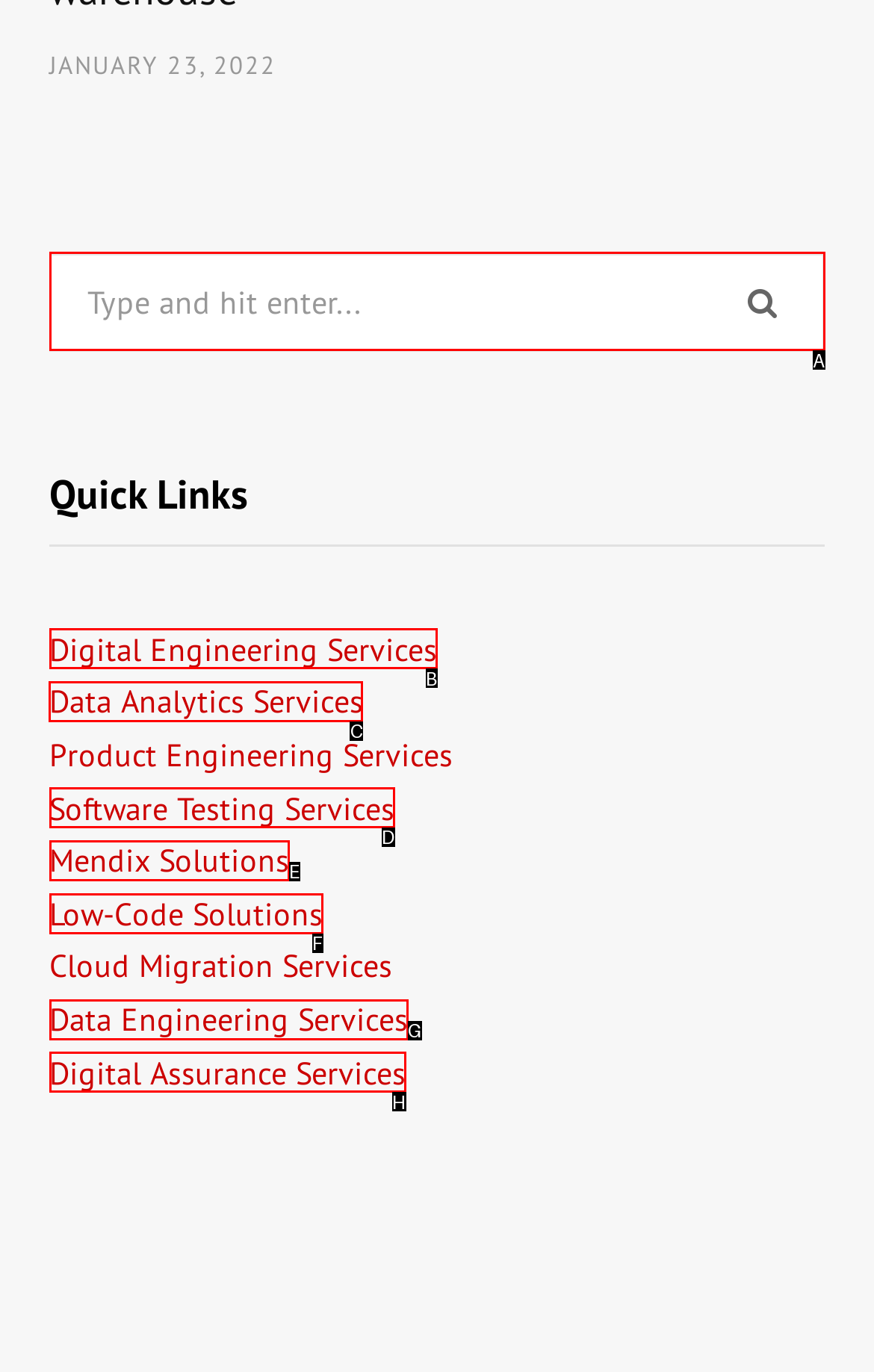Determine the appropriate lettered choice for the task: go to Data Analytics Services. Reply with the correct letter.

C